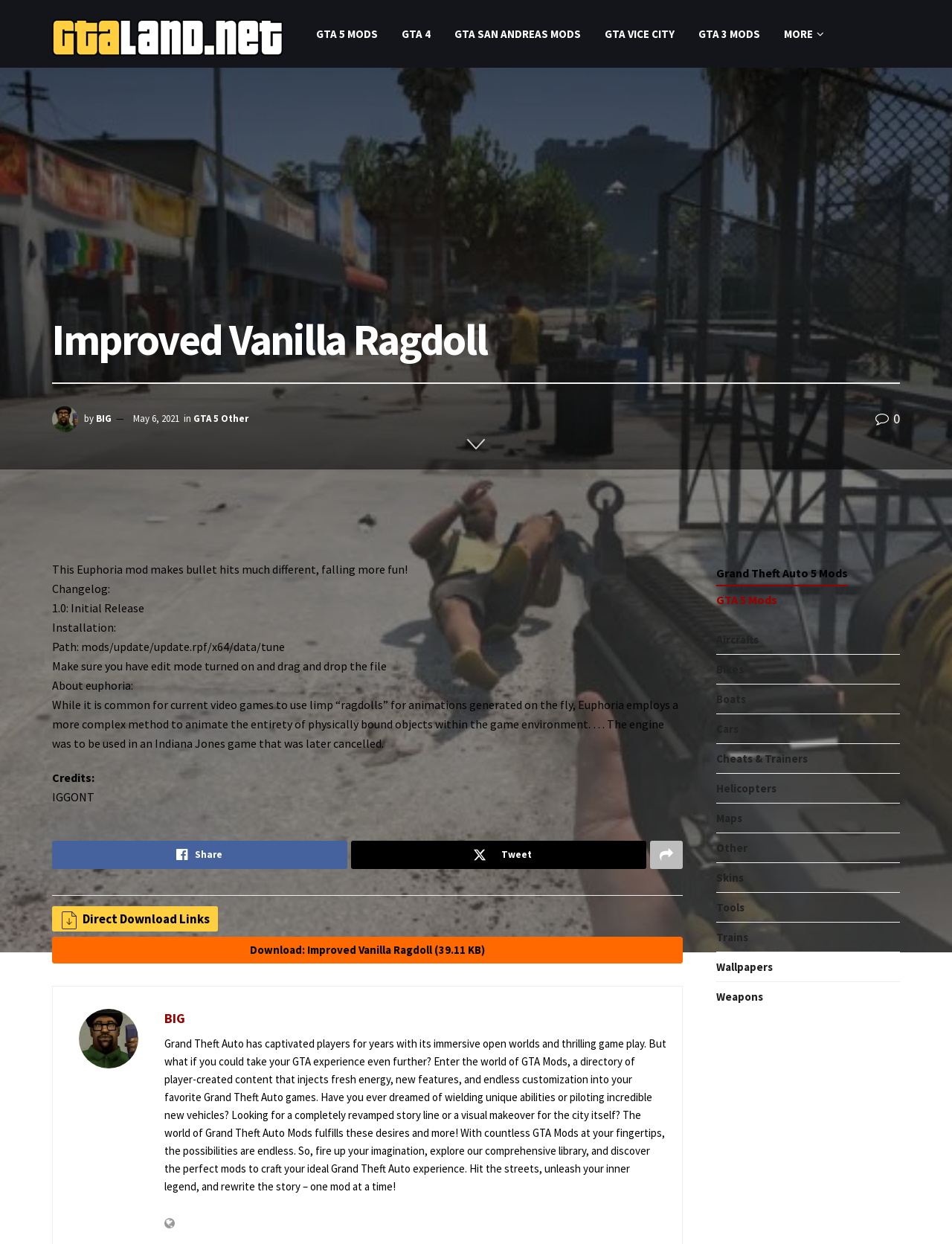Respond to the following query with just one word or a short phrase: 
What is the name of the creator of the mod?

IGGONT